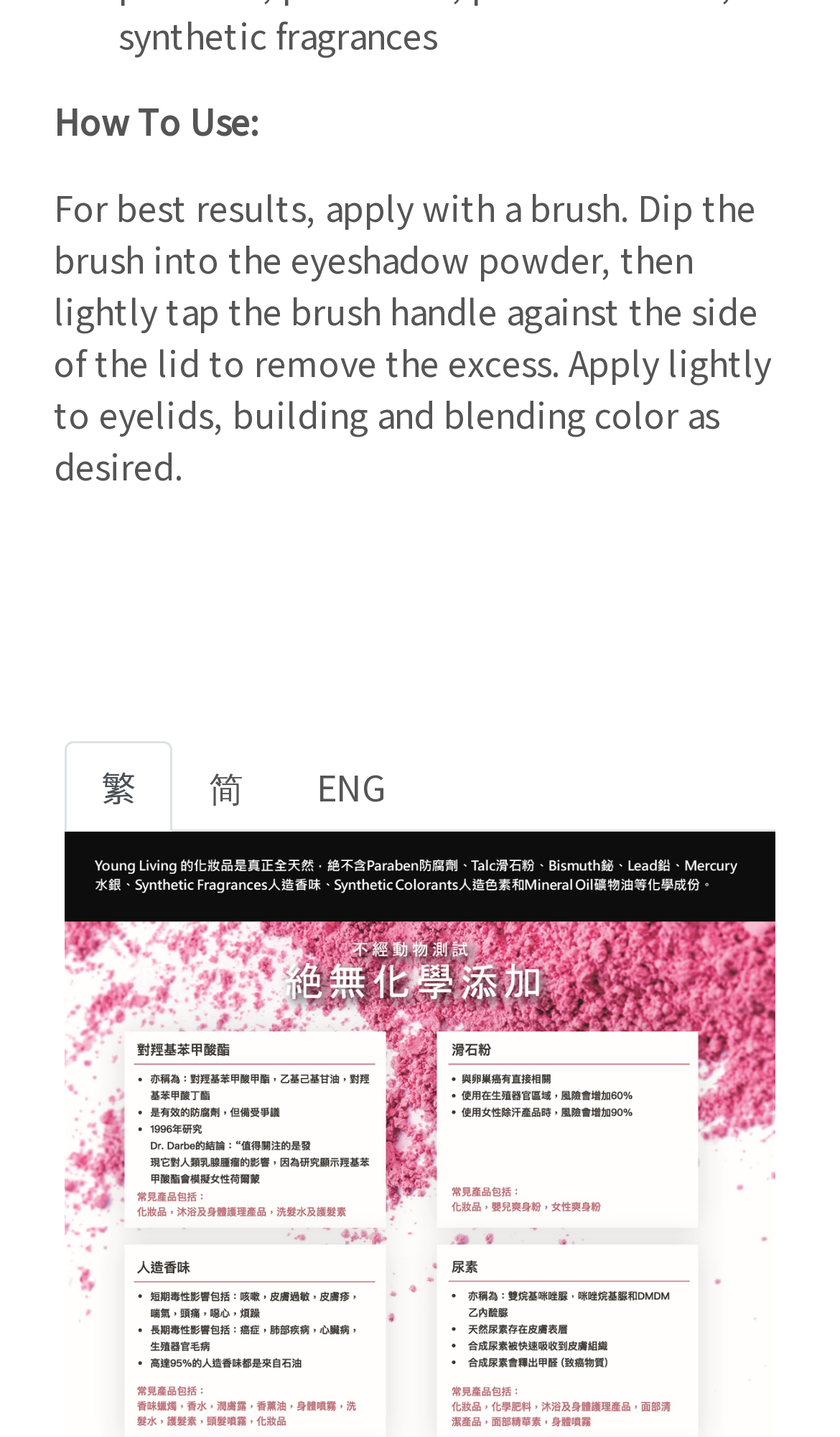How many language options are available?
Using the details shown in the screenshot, provide a comprehensive answer to the question.

The webpage has a tab list with three tabs labeled '繁', '简', and 'ENG', indicating that there are three language options available.